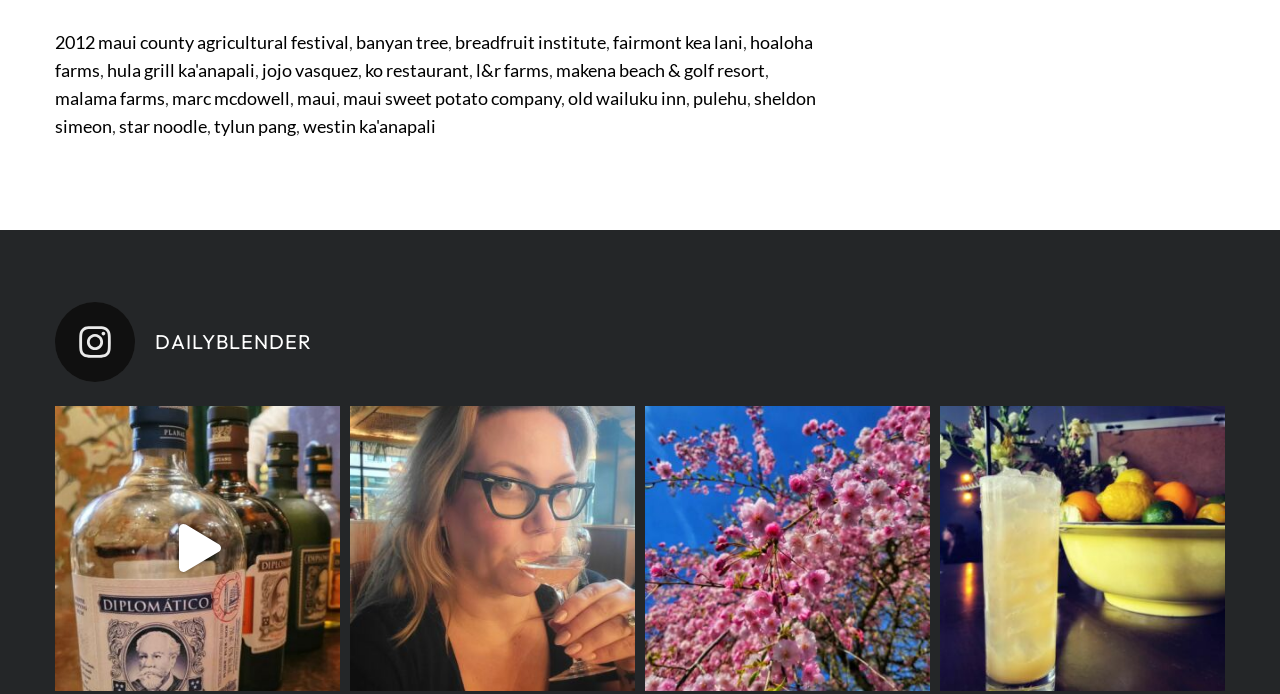Give a one-word or short phrase answer to this question: 
What is the first link on the webpage?

2012 maui county agricultural festival